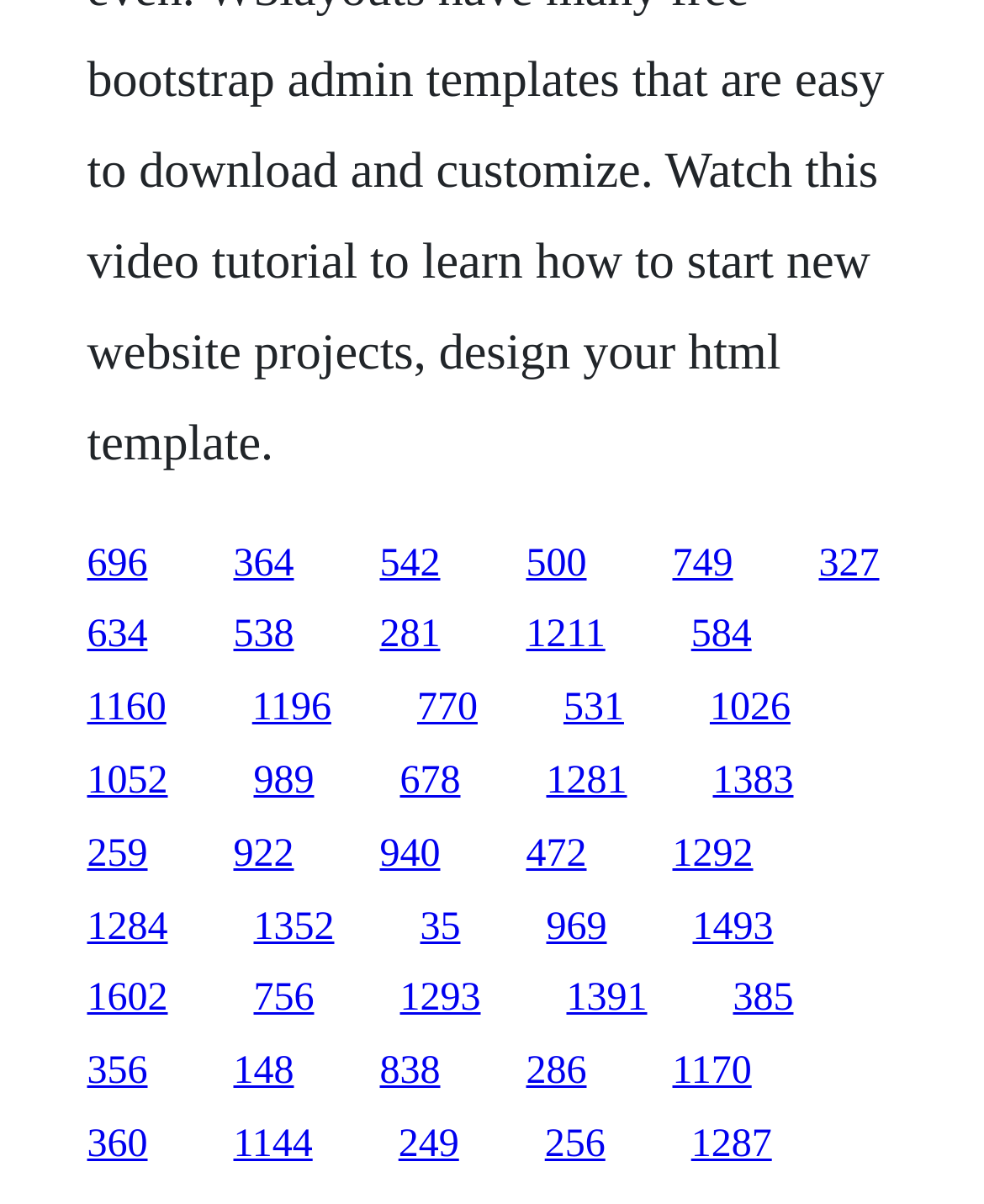Answer the question in a single word or phrase:
Are there any links with overlapping bounding boxes?

No